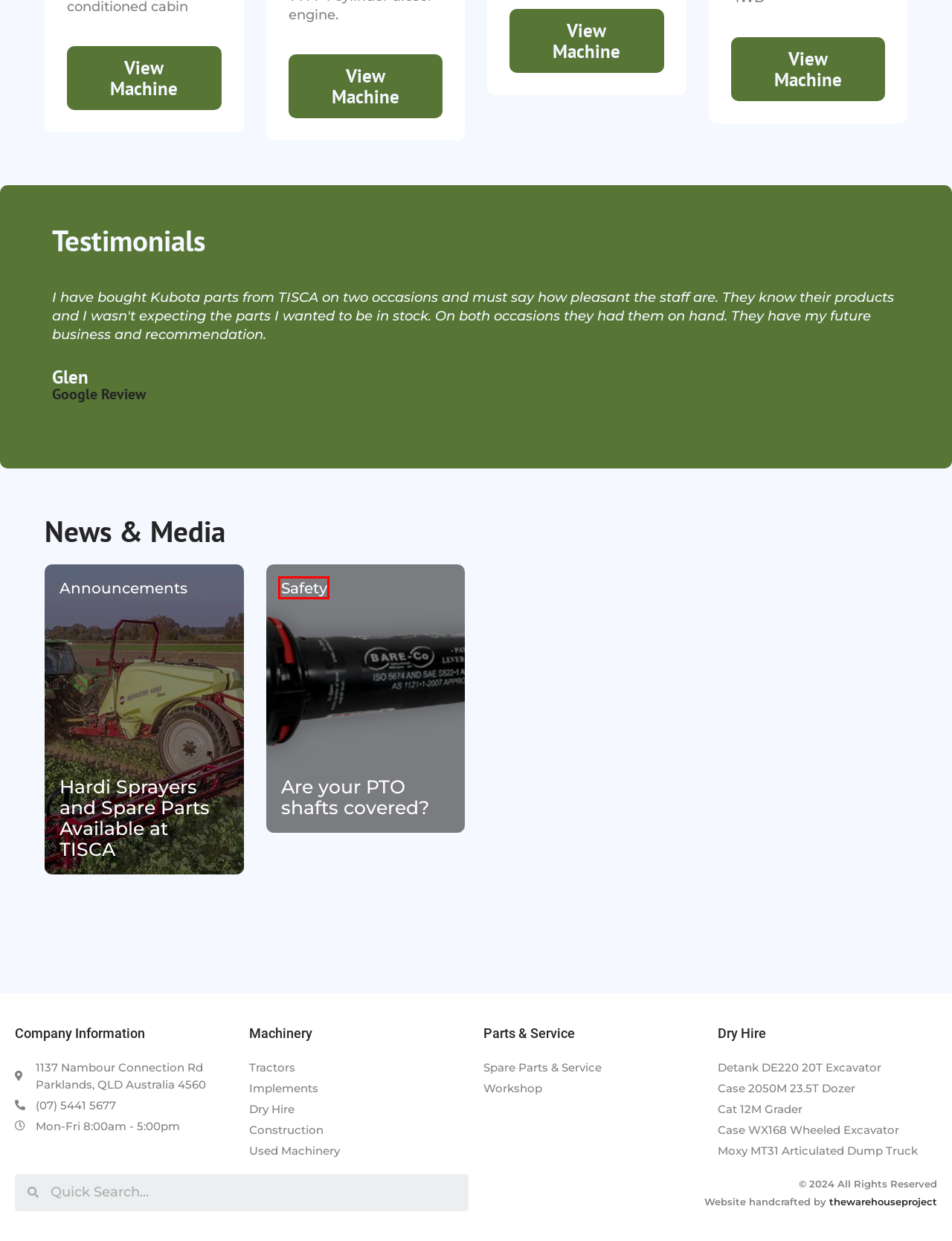You are provided with a screenshot of a webpage containing a red rectangle bounding box. Identify the webpage description that best matches the new webpage after the element in the bounding box is clicked. Here are the potential descriptions:
A. thewarehouseproject | designed differently
B. Announcements | TISCA
C. Moxy MT31 Articulated Dump Truck | TISCA
D. TYM T613 HST Utility Tractor | TISCA
E. Detank DE220 20T Excavator | TISCA
F. TYM T1003 Utility Cabin Tractor | TISCA
G. TYM T413 HST Utility Tractor | TISCA
H. Safety | TISCA

H